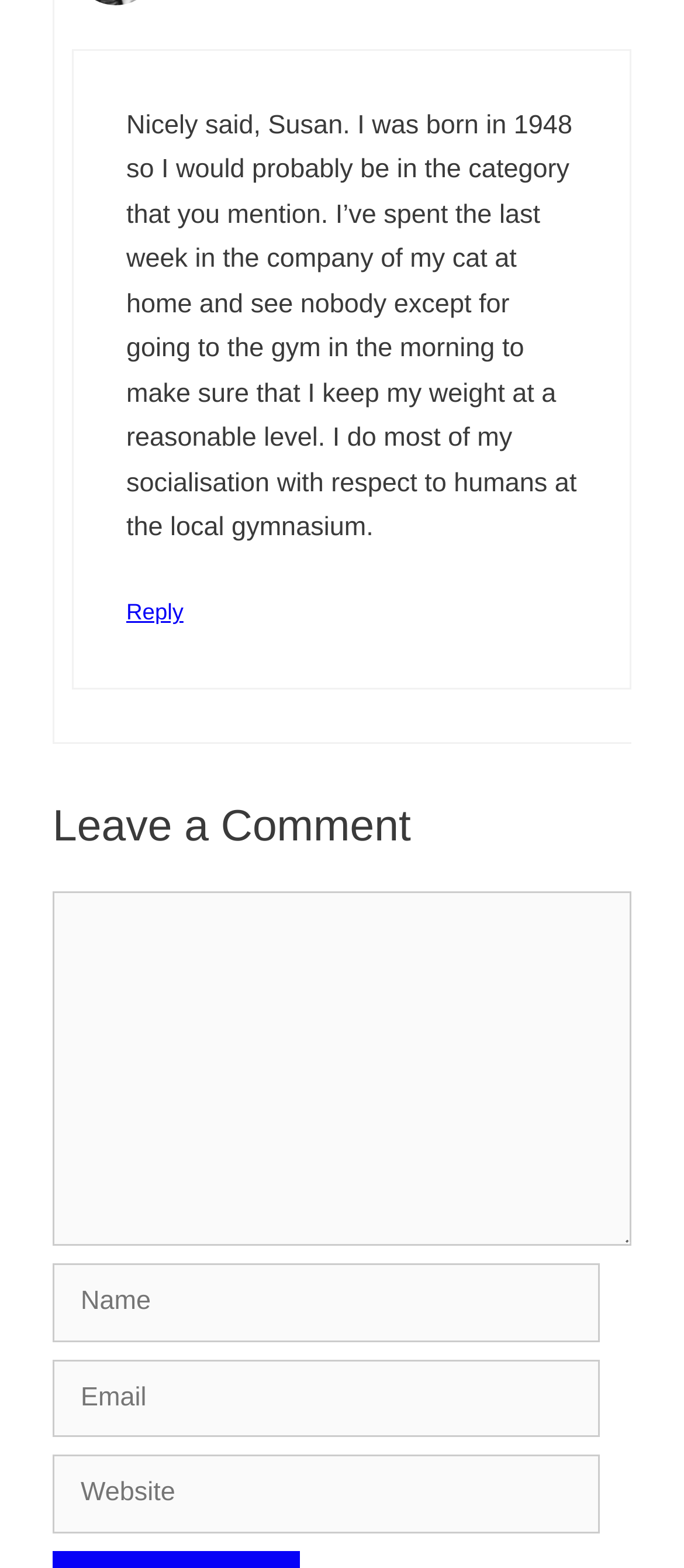Please identify the bounding box coordinates of the clickable element to fulfill the following instruction: "Enter your email". The coordinates should be four float numbers between 0 and 1, i.e., [left, top, right, bottom].

[0.077, 0.867, 0.877, 0.917]